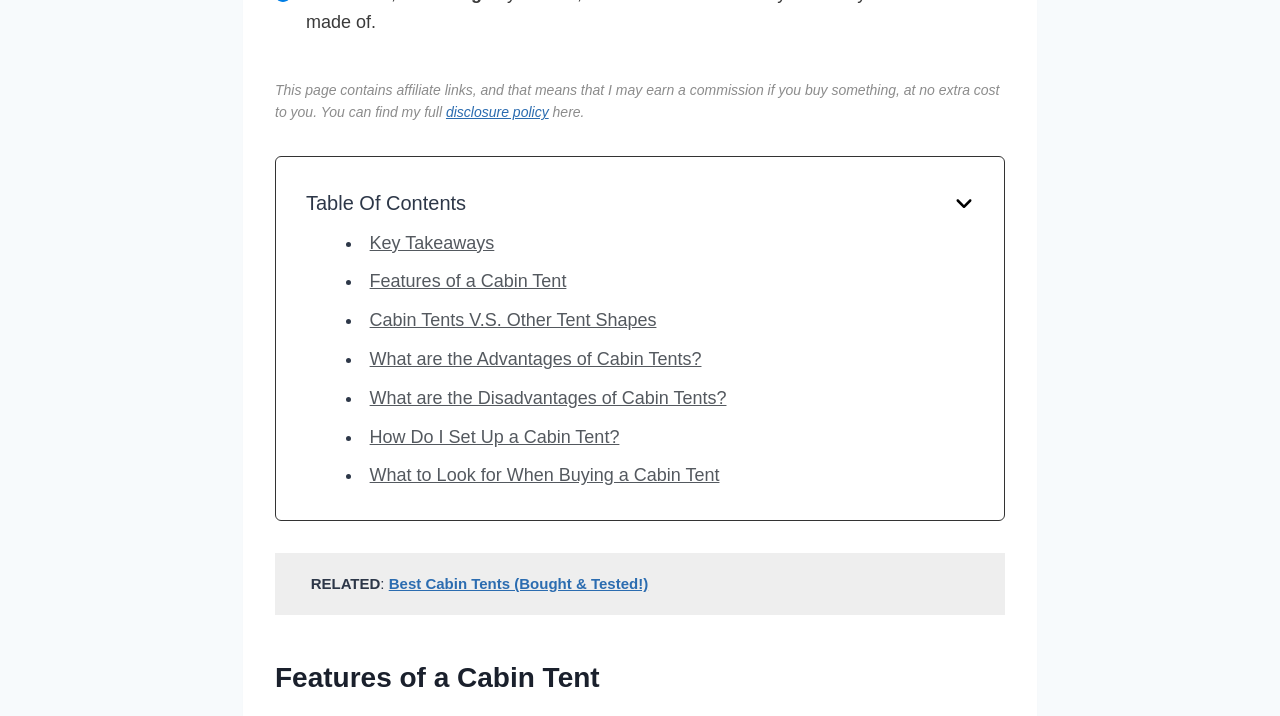Find the bounding box of the element with the following description: "PPC". The coordinates must be four float numbers between 0 and 1, formatted as [left, top, right, bottom].

None